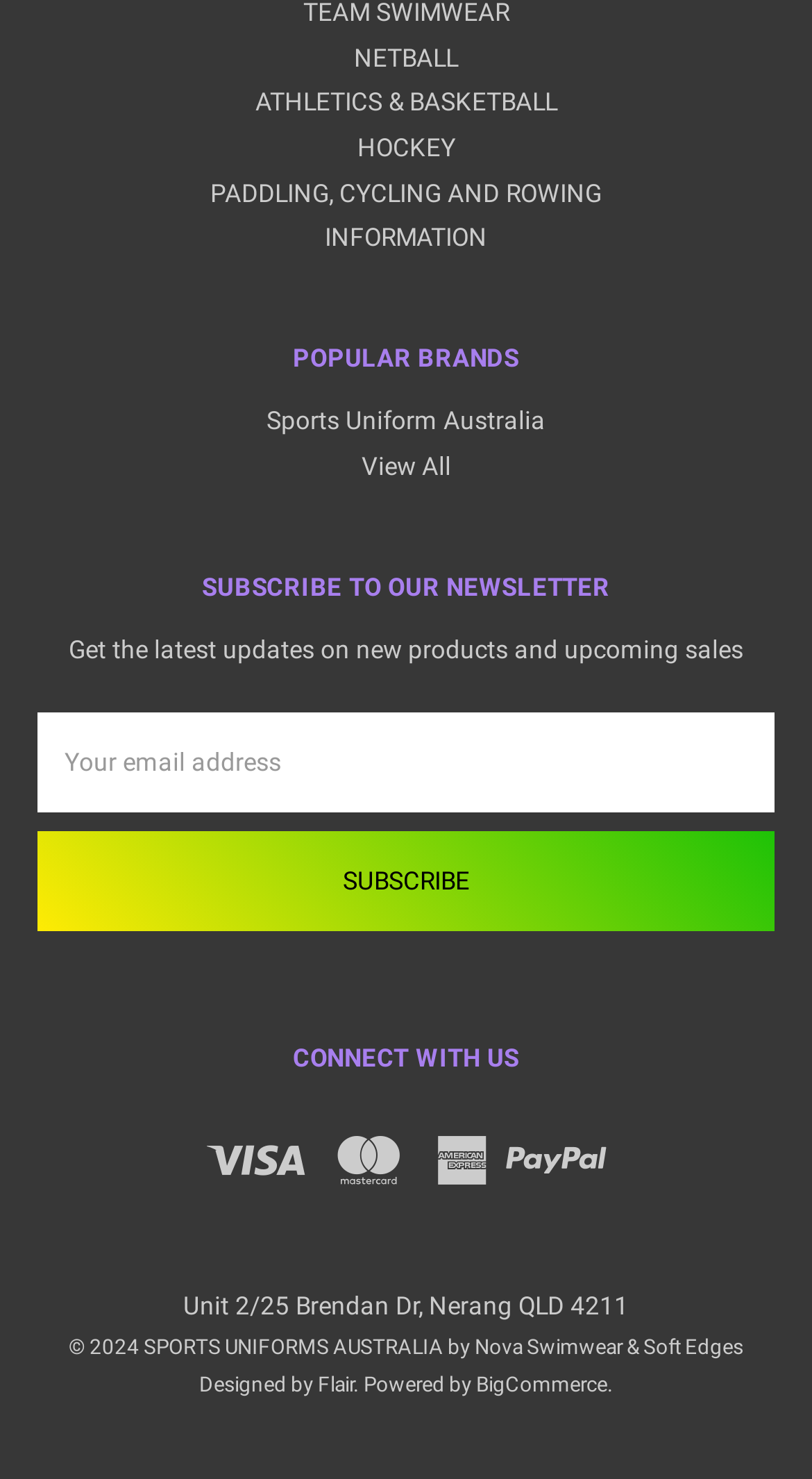Locate the bounding box coordinates of the clickable area needed to fulfill the instruction: "View all popular brands".

[0.445, 0.306, 0.555, 0.325]